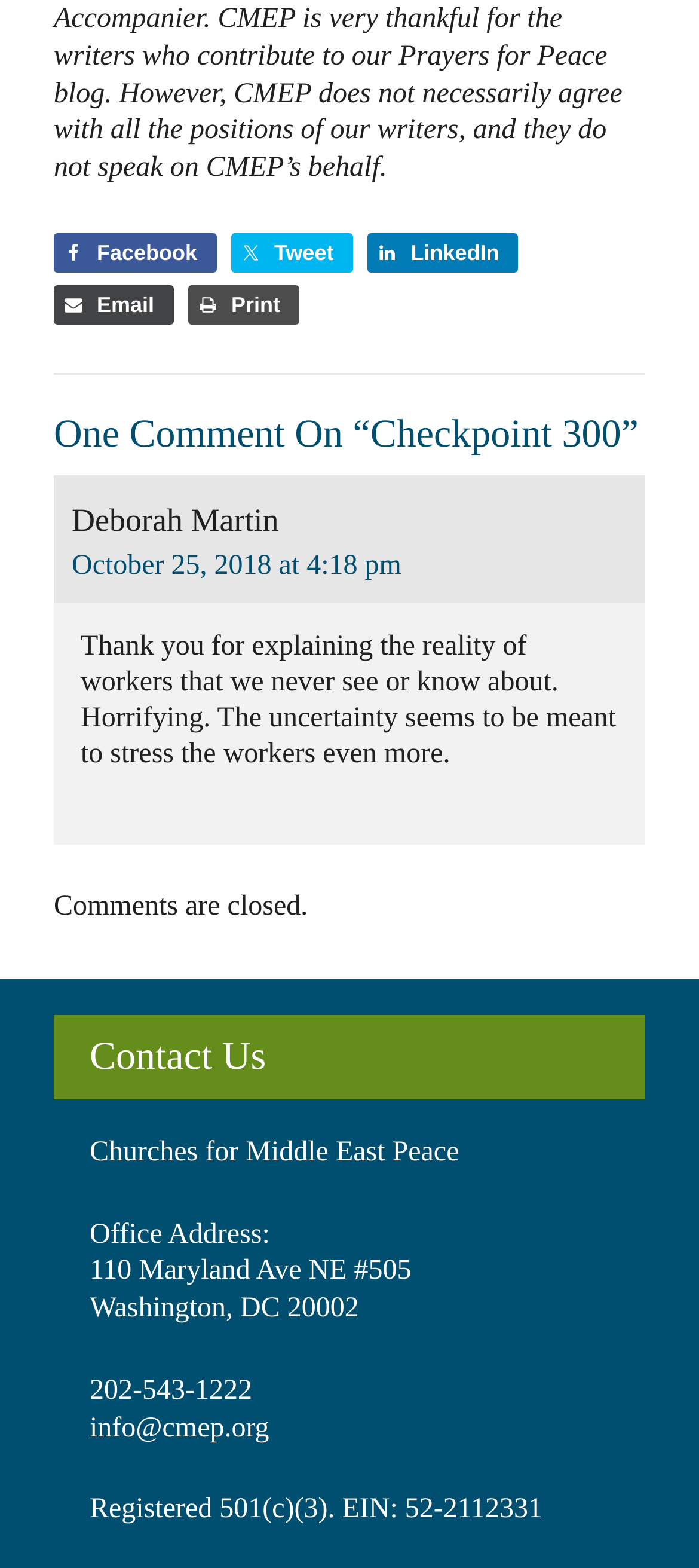Use a single word or phrase to answer the question: 
How many social media links are there?

4